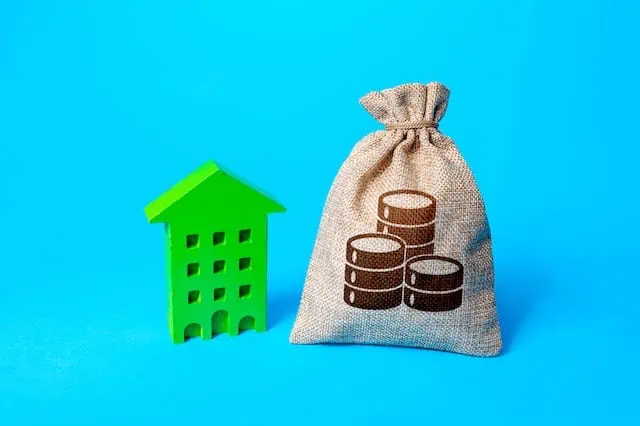Break down the image and describe every detail you can observe.

The image features a vibrant blue background with two prominent elements representing financial themes. On the left, there is a bright green model of a house, symbolizing real estate investments. Next to it, on the right, sits a burlap sack illustratively adorned with three stacked coins, representing wealth or monetary assets. This visual combination signifies the connection between real estate and financial growth, illustrating important considerations for individuals navigating inheritances, investment strategies, and asset management. The thematic essence aligns well with discussions about financial planning and maximizing asset potential after receiving an inheritance.